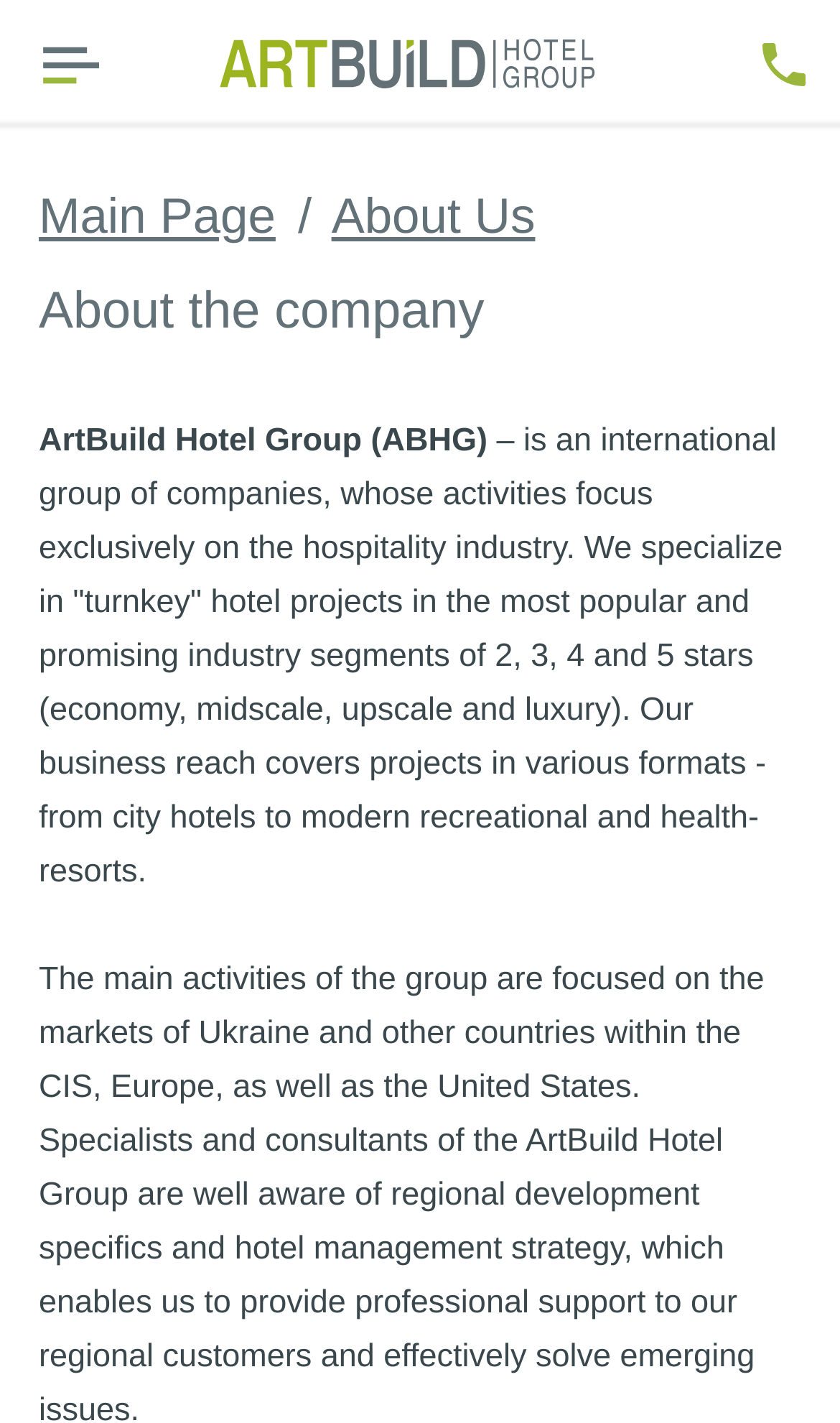Identify and provide the main heading of the webpage.

About the company